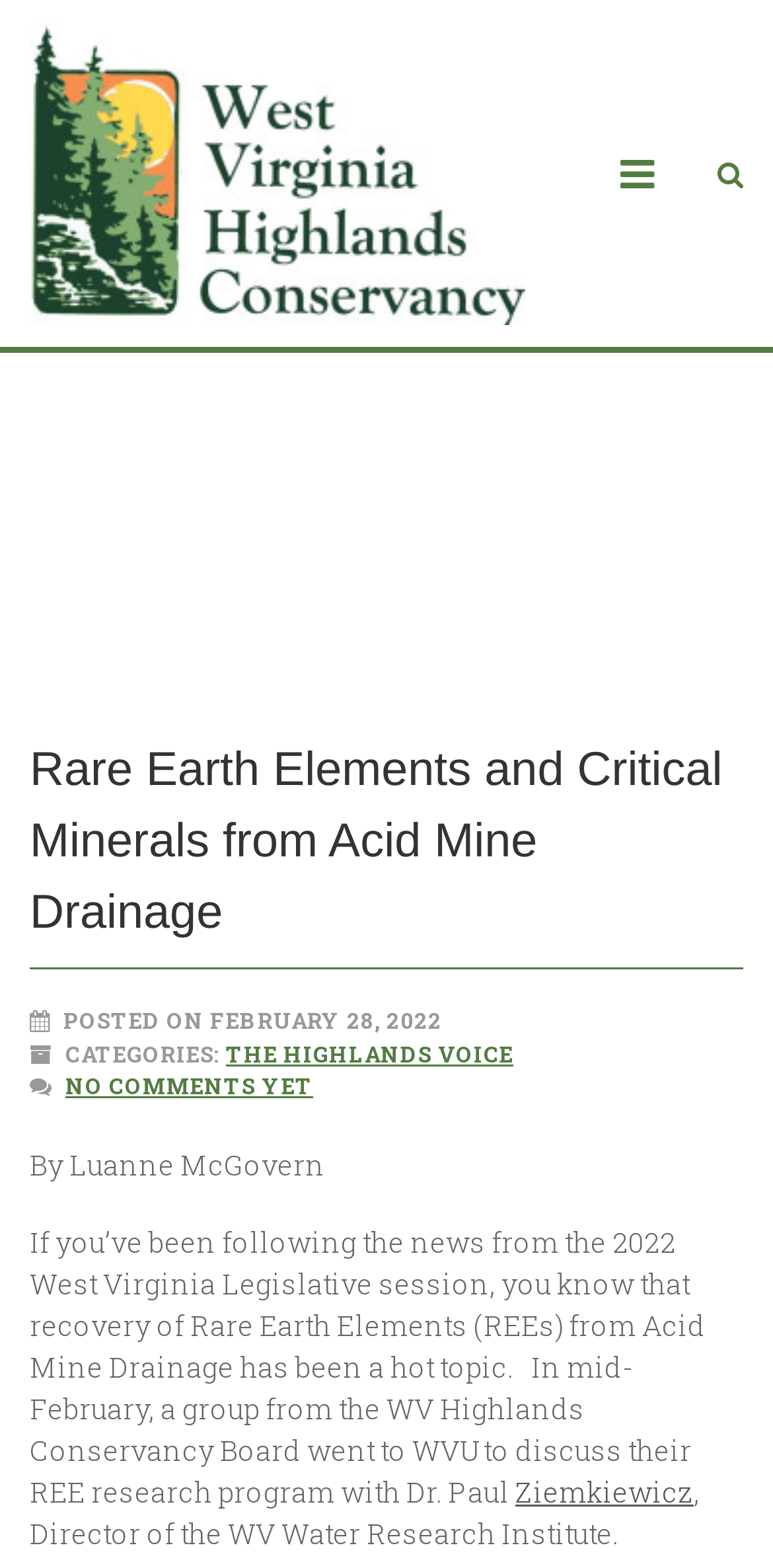Give a detailed explanation of the elements present on the webpage.

The webpage is about Rare Earth Elements and Critical Minerals from Acid Mine Drainage, specifically discussing the recovery of Rare Earth Elements from Acid Mine Drainage in the context of the 2022 West Virginia Legislative session. 

At the top left of the page, there is a logo of the West Virginia Highlands Conservancy. To the right of the logo, there are three icons, likely representing social media links or other interactive elements. 

Below the logo and icons, there is a main heading that spans the width of the page, stating the title of the article. 

Underneath the main heading, there is a subheading with the date "February 28, 2022" and a category label "THE HIGHLANDS VOICE". 

Further down, there is a section with the article's content, written by Luanne McGovern. The text describes a meeting between the WV Highlands Conservancy Board and Dr. Paul Ziemkiewicz, Director of the WV Water Research Institute, to discuss their REE research program.